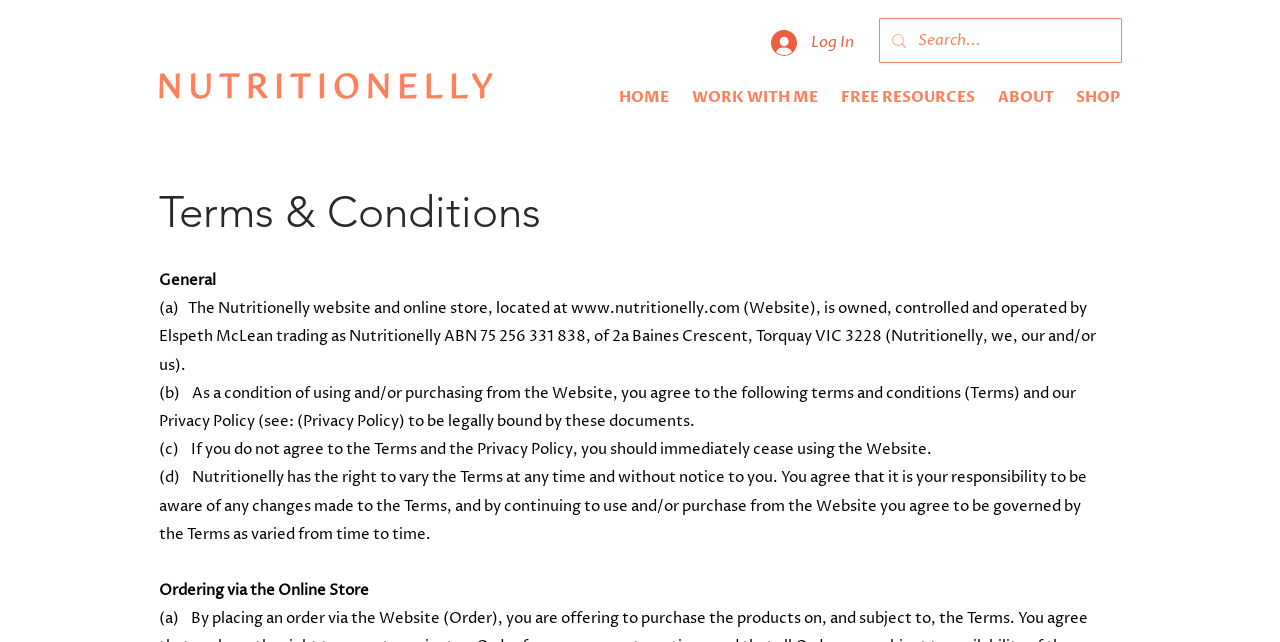Locate the bounding box coordinates of the clickable area needed to fulfill the instruction: "Go to the HOME page".

[0.473, 0.134, 0.53, 0.168]